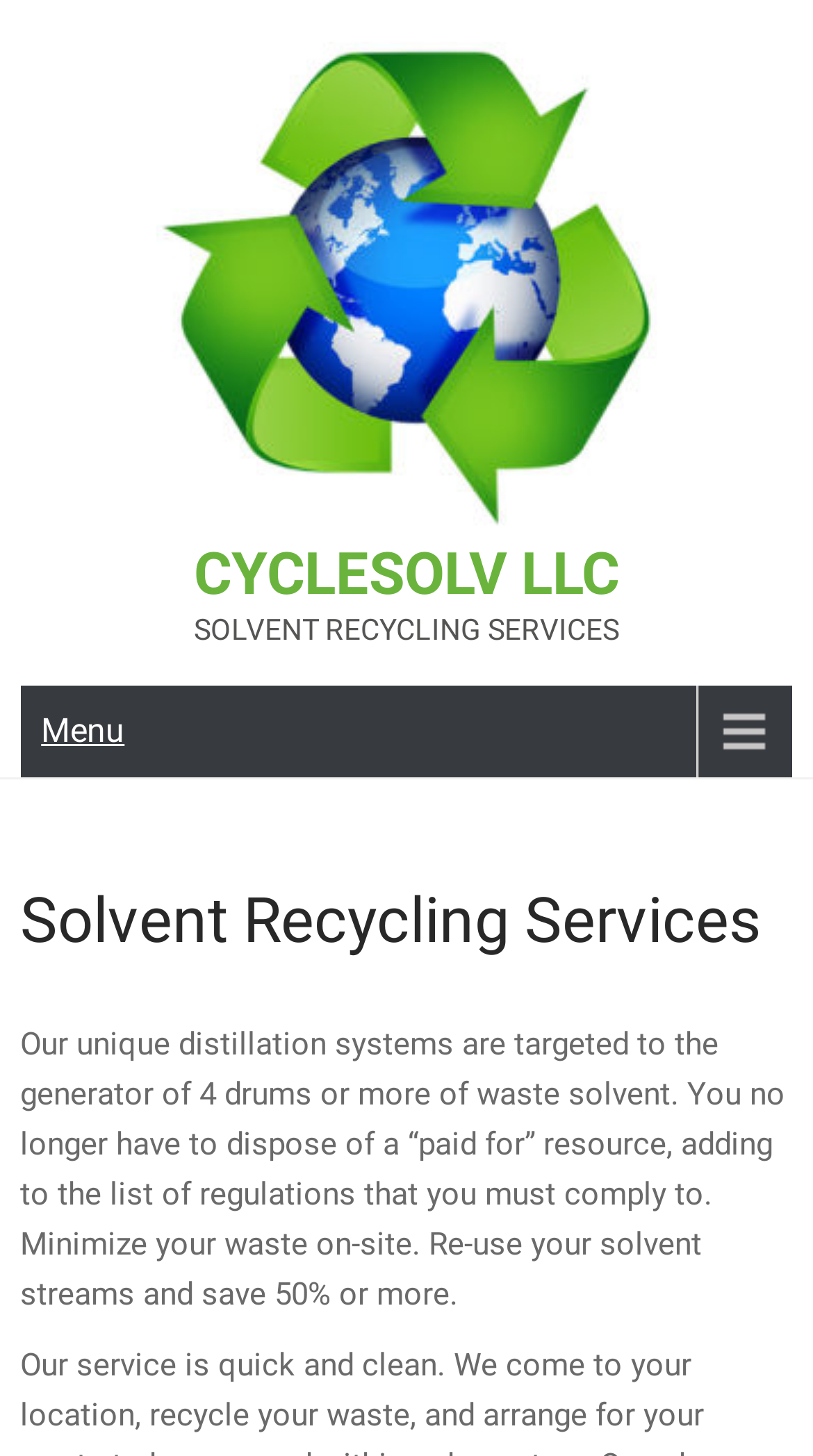Reply to the question with a single word or phrase:
What is the purpose of the distillation systems?

Minimize waste on-site